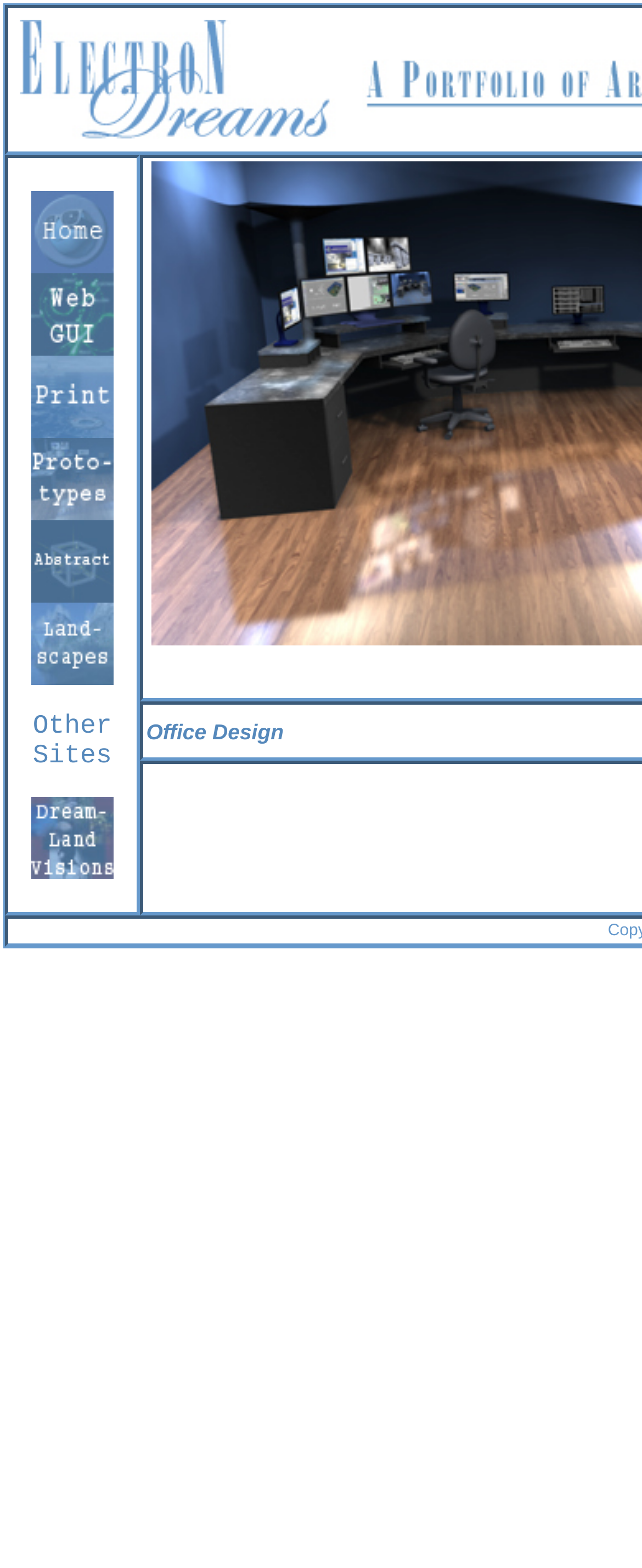What is the second item in the navigation menu?
Using the image, provide a detailed and thorough answer to the question.

I looked at the gridcell element that contains the links in the navigation menu and found that the second item is 'Web Design', which is a link with an accompanying image.